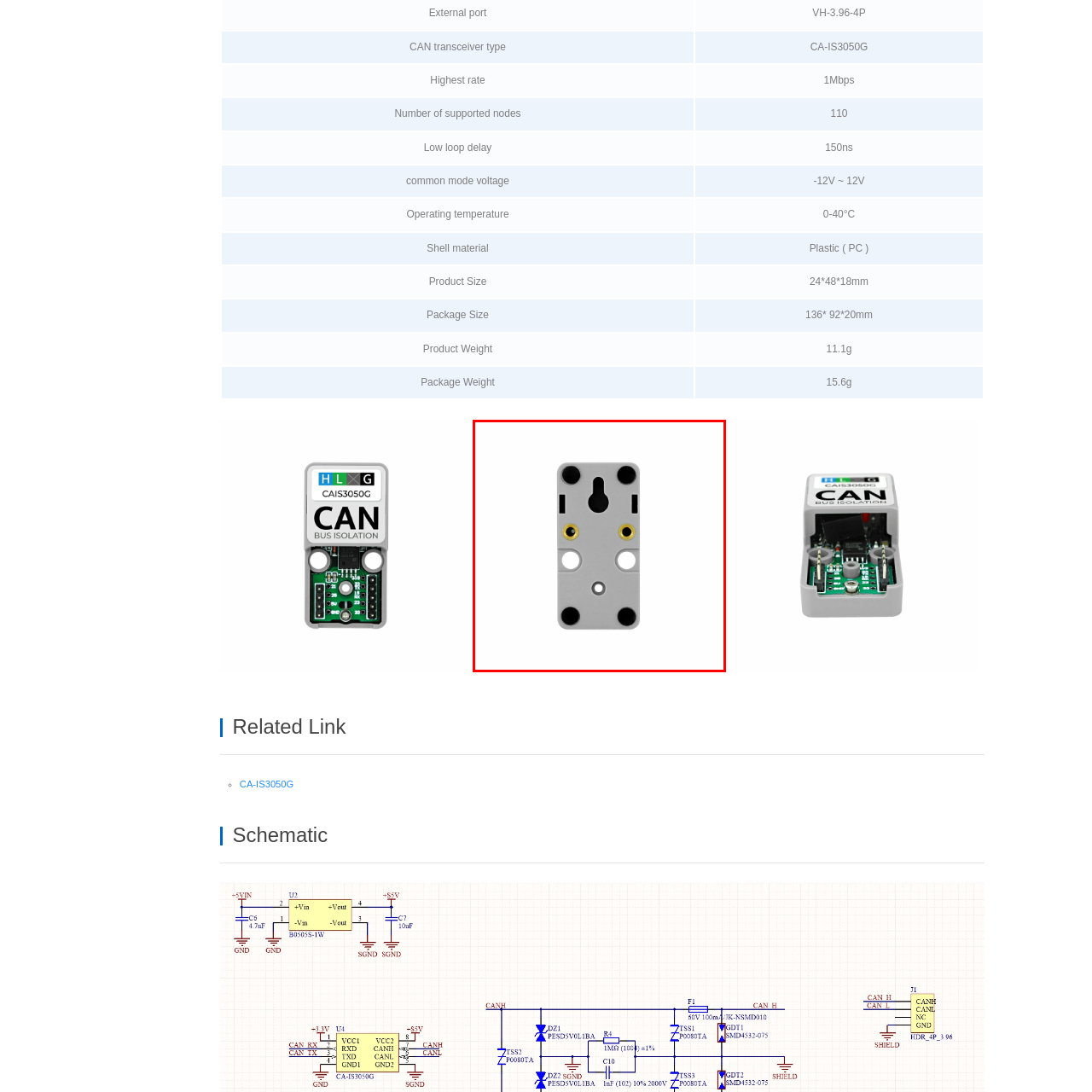Inspect the picture enclosed by the red border, In which type of systems is this component likely used? Provide your answer as a single word or phrase.

CAN systems